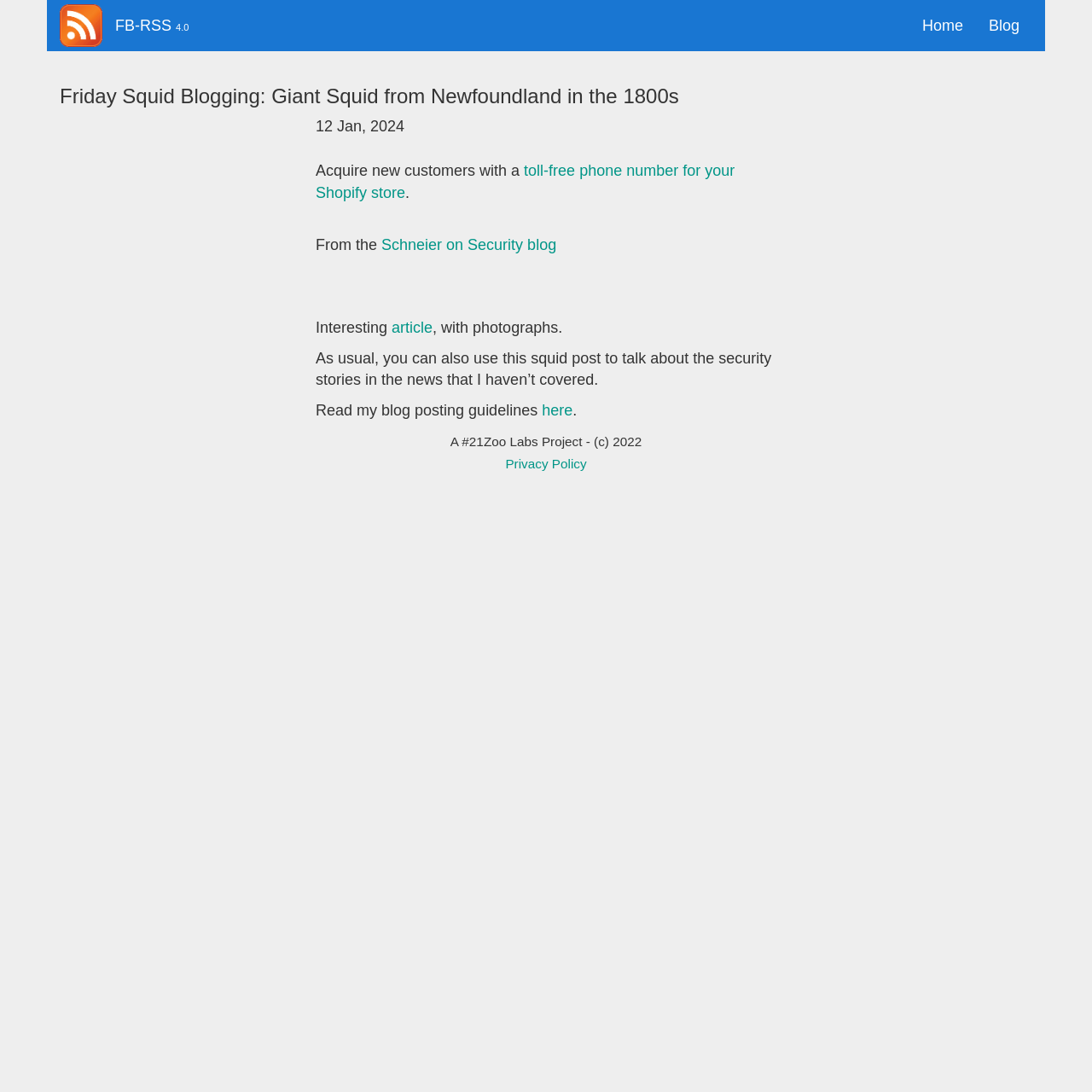Determine the bounding box coordinates for the UI element matching this description: "aria-label="Facebook - Black Circle"".

None